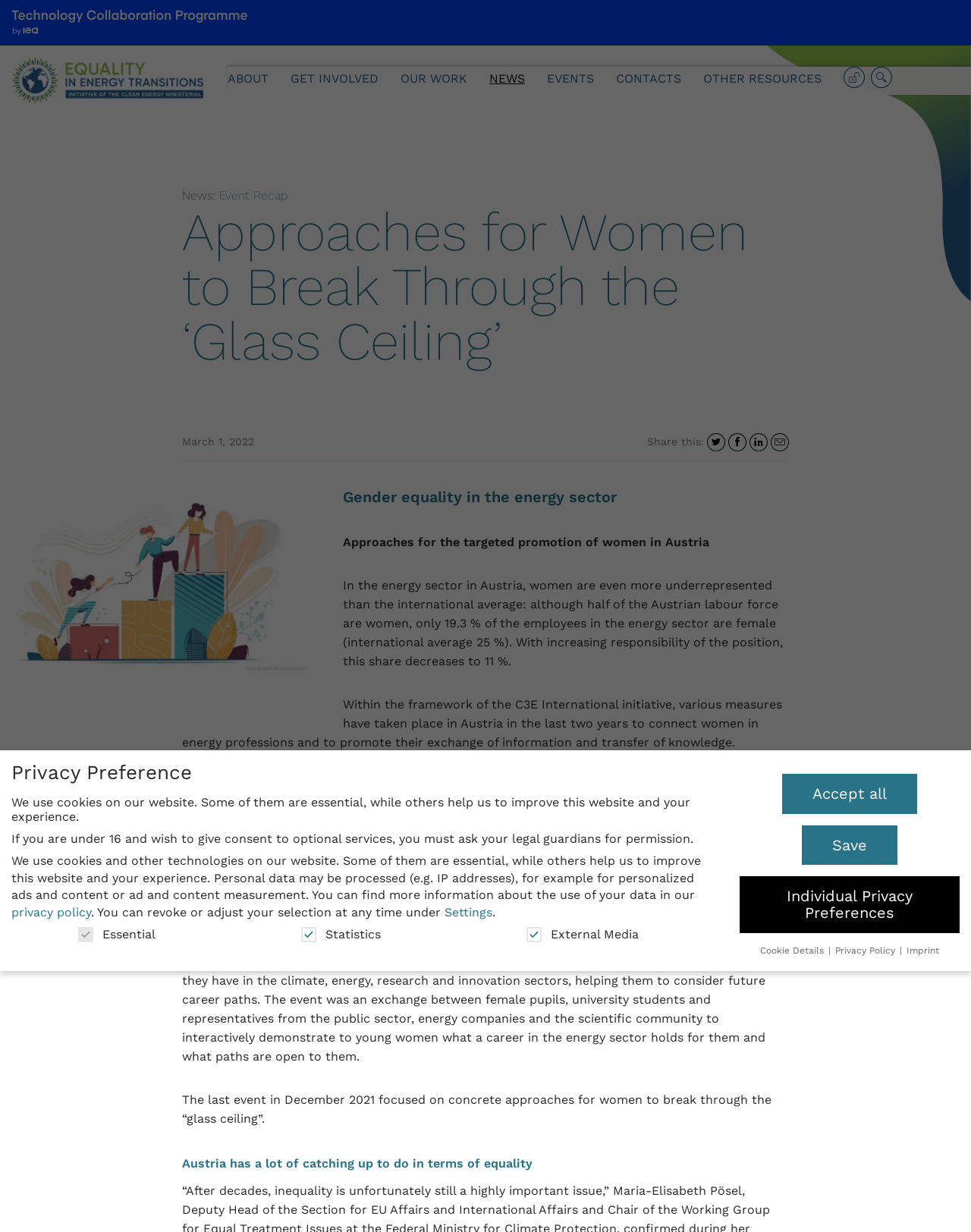Please locate the bounding box coordinates of the region I need to click to follow this instruction: "Read the news".

[0.188, 0.153, 0.226, 0.164]